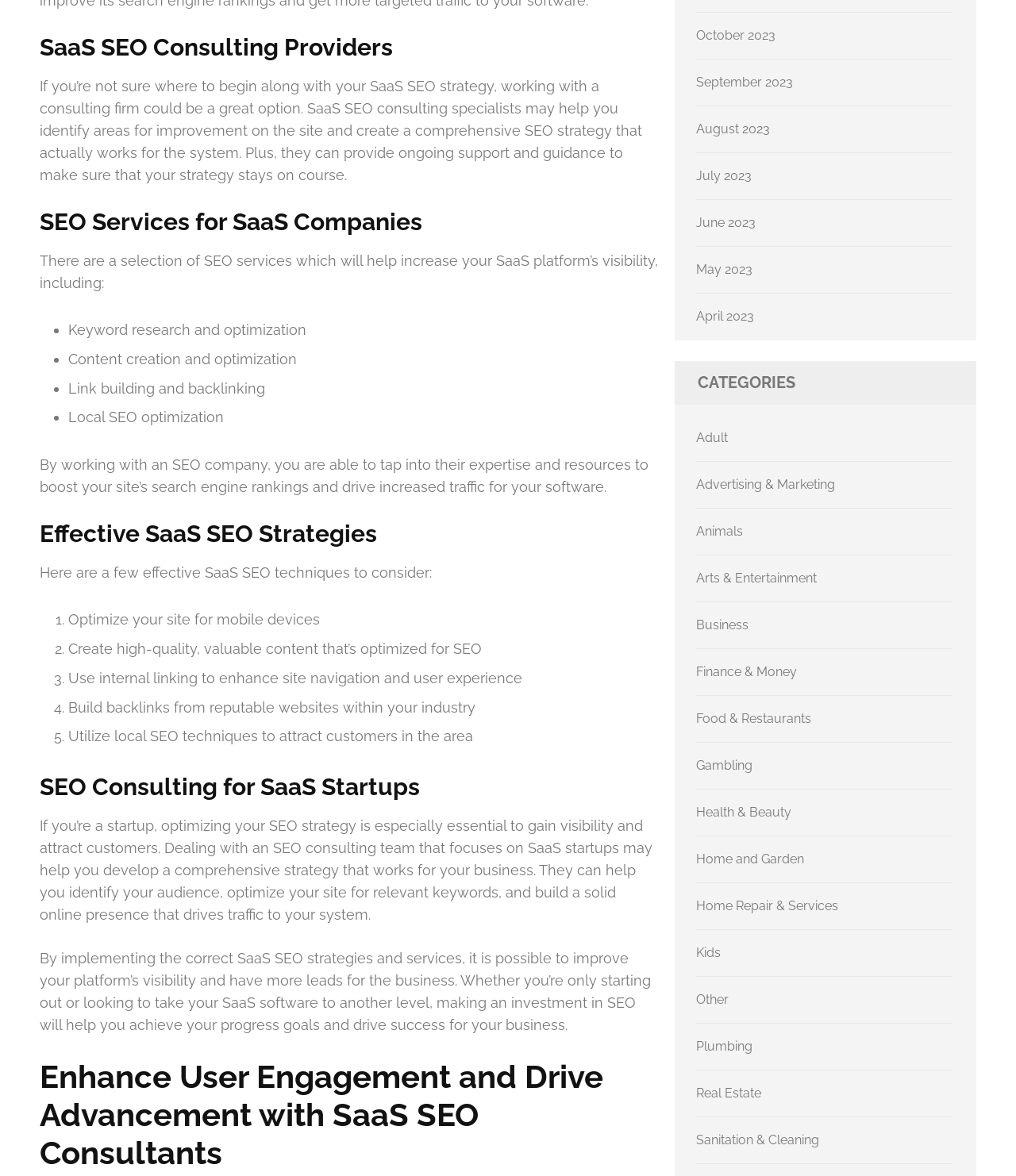Please specify the bounding box coordinates in the format (top-left x, top-left y, bottom-right x, bottom-right y), with values ranging from 0 to 1. Identify the bounding box for the UI component described as follows: April 2023

[0.685, 0.263, 0.742, 0.276]